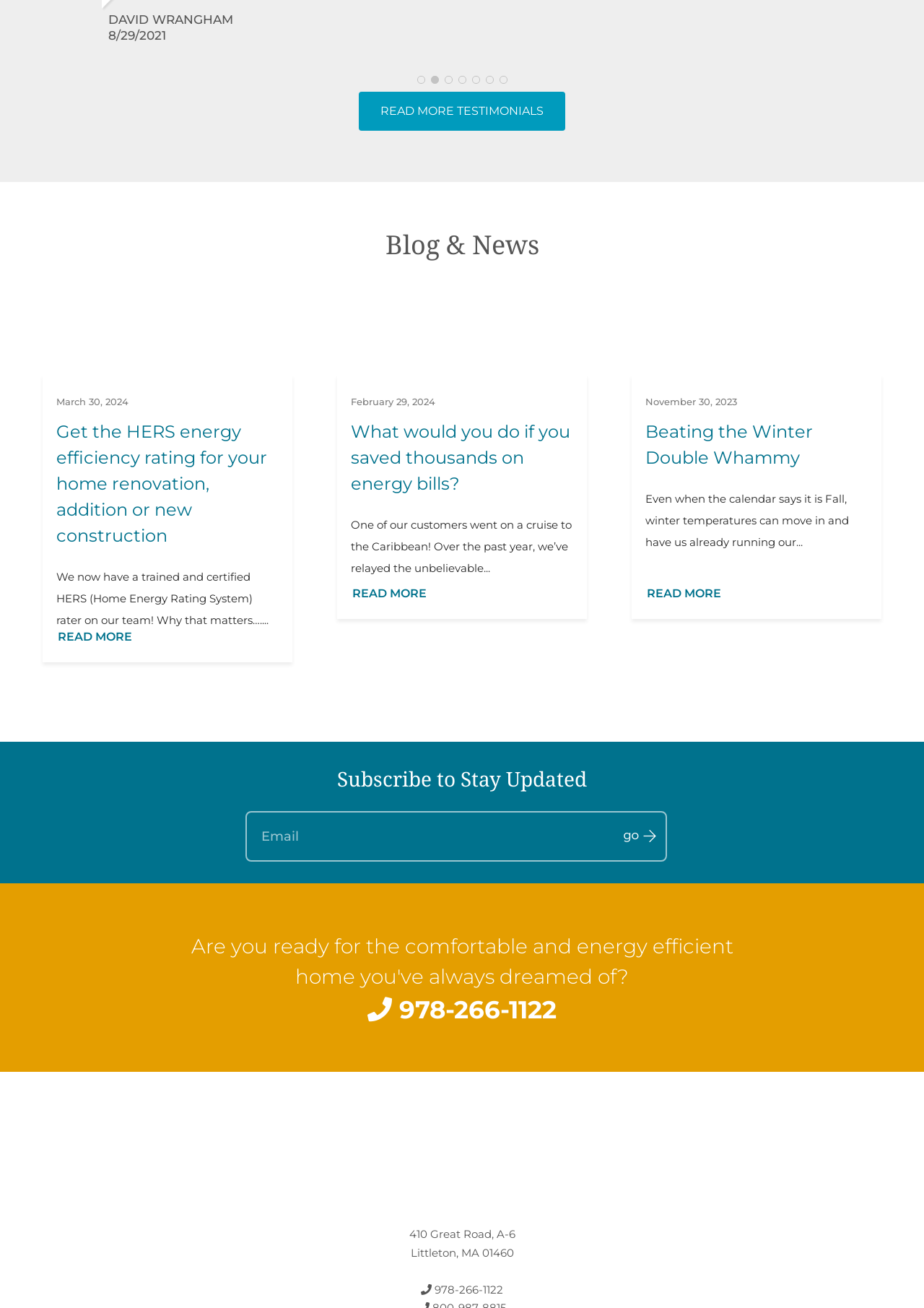What is the location of the company?
Identify the answer in the screenshot and reply with a single word or phrase.

Littleton, MA 01460